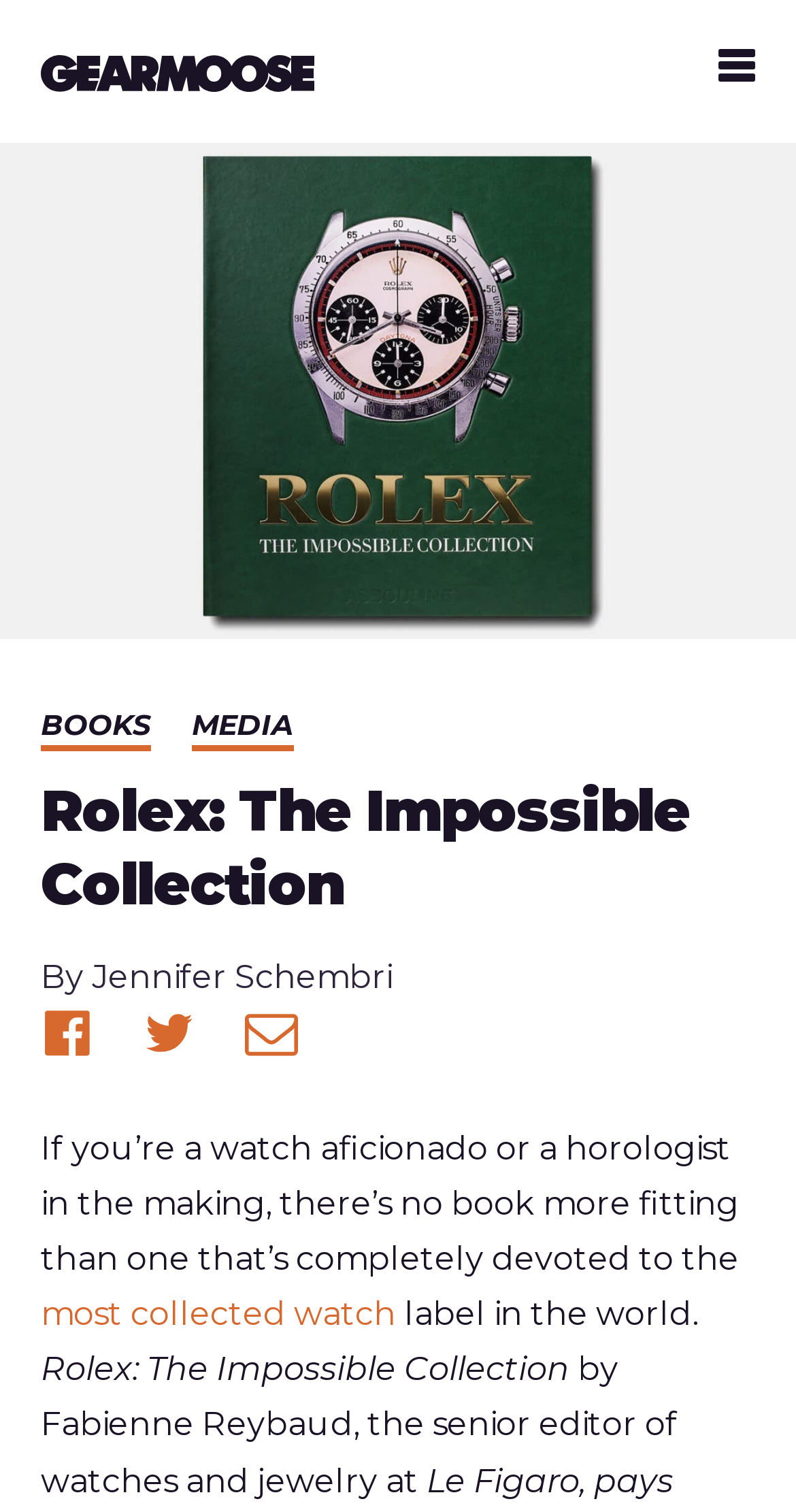Please determine the bounding box coordinates of the element's region to click in order to carry out the following instruction: "Click the GearMoose link". The coordinates should be four float numbers between 0 and 1, i.e., [left, top, right, bottom].

[0.051, 0.034, 0.395, 0.059]